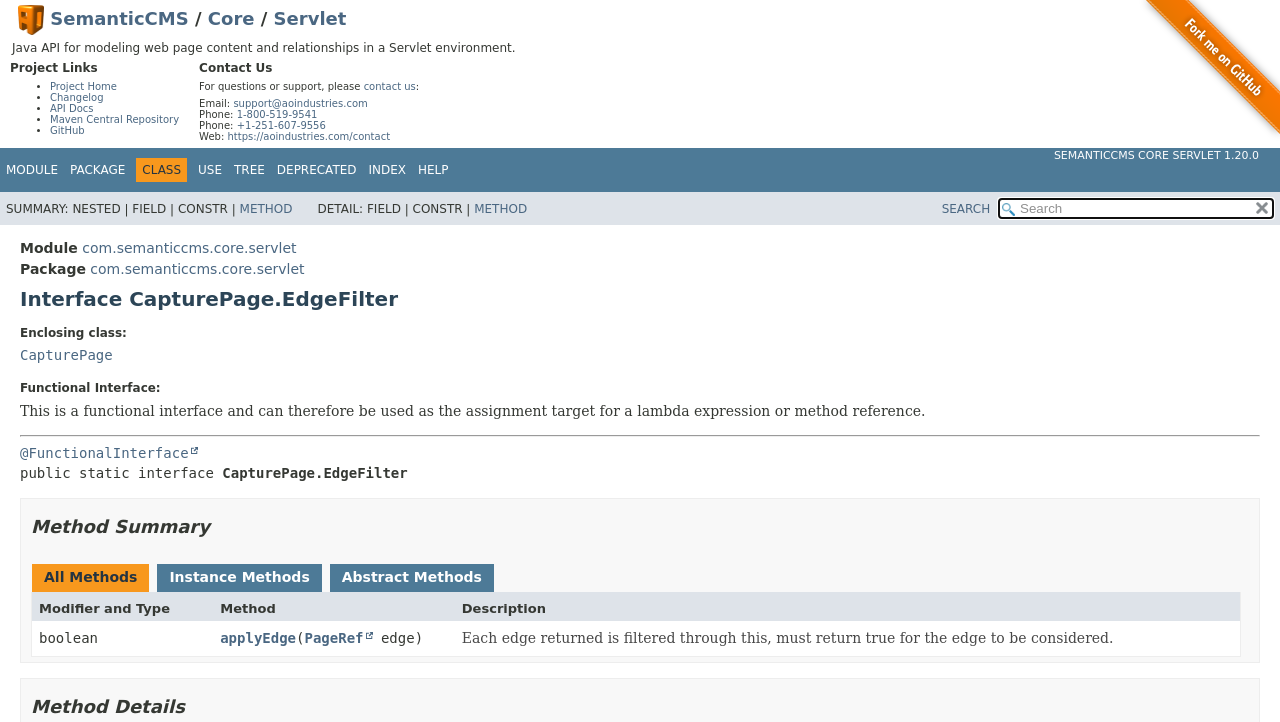Provide the bounding box coordinates of the section that needs to be clicked to accomplish the following instruction: "Read the recent post about energy efficiency."

None